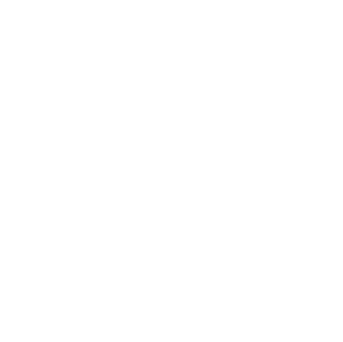Offer a detailed explanation of what is happening in the image.

The image features a distinctive icon associated with property management or real estate services, symbolizing the concept of "On the market." This visual element is designed to convey professionalism and reliability, aligning with the branding of a real estate agency. The icon serves as a clickable link in the context of the website, which is dedicated to providing insights and services related to residential lettings. It is part of a broader section titled "OUR PARTNERS," emphasizing collaboration and shared resources within the property domain. The overall aesthetic is clean and modern, reflecting the forward-thinking approach of the agency.